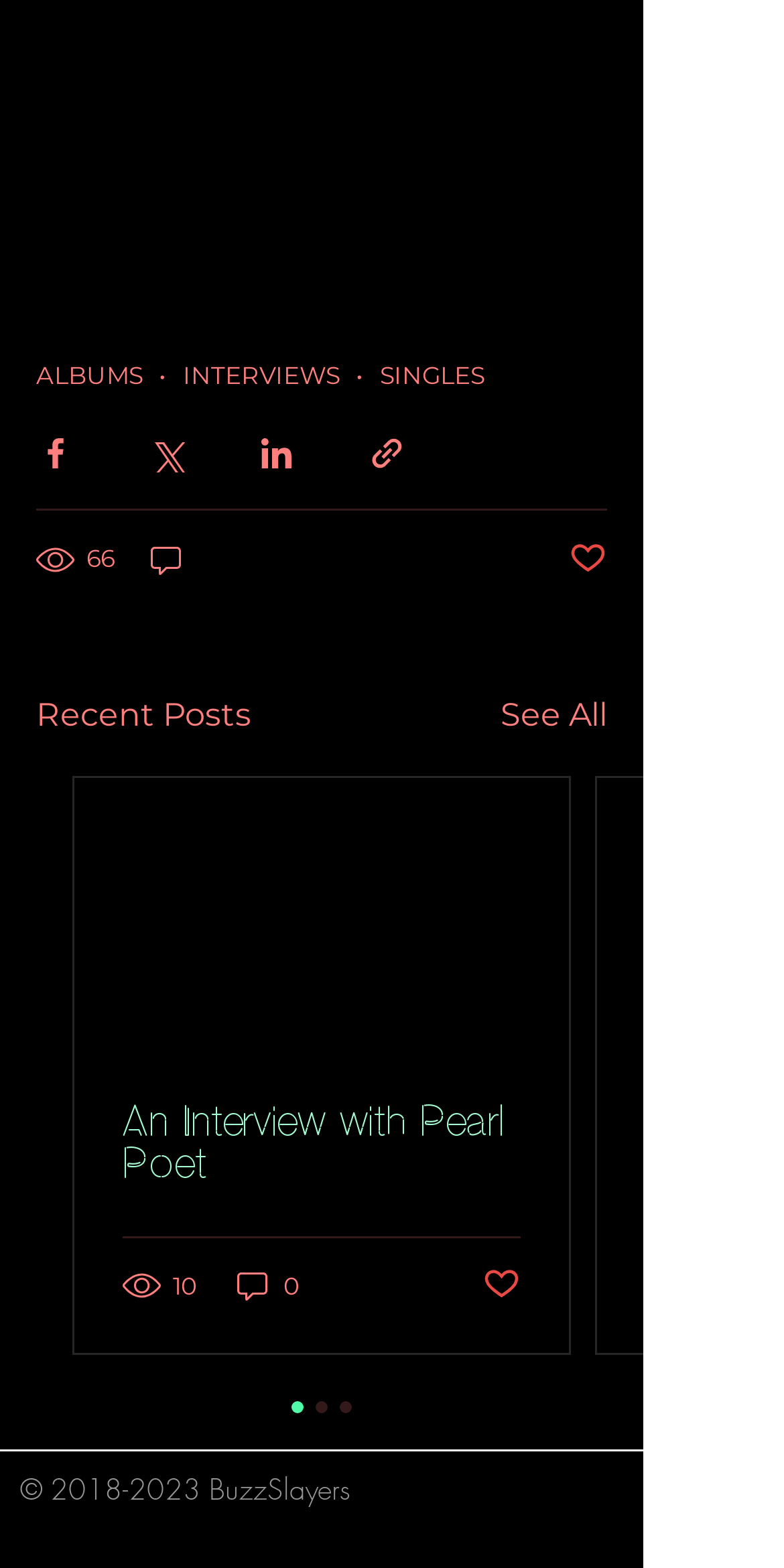Analyze the image and provide a detailed answer to the question: What are the social media platforms available for sharing?

The webpage provides buttons for sharing content via various social media platforms, which are Facebook, Twitter, and LinkedIn. These buttons are located near the top of the page and are accompanied by their respective icons.